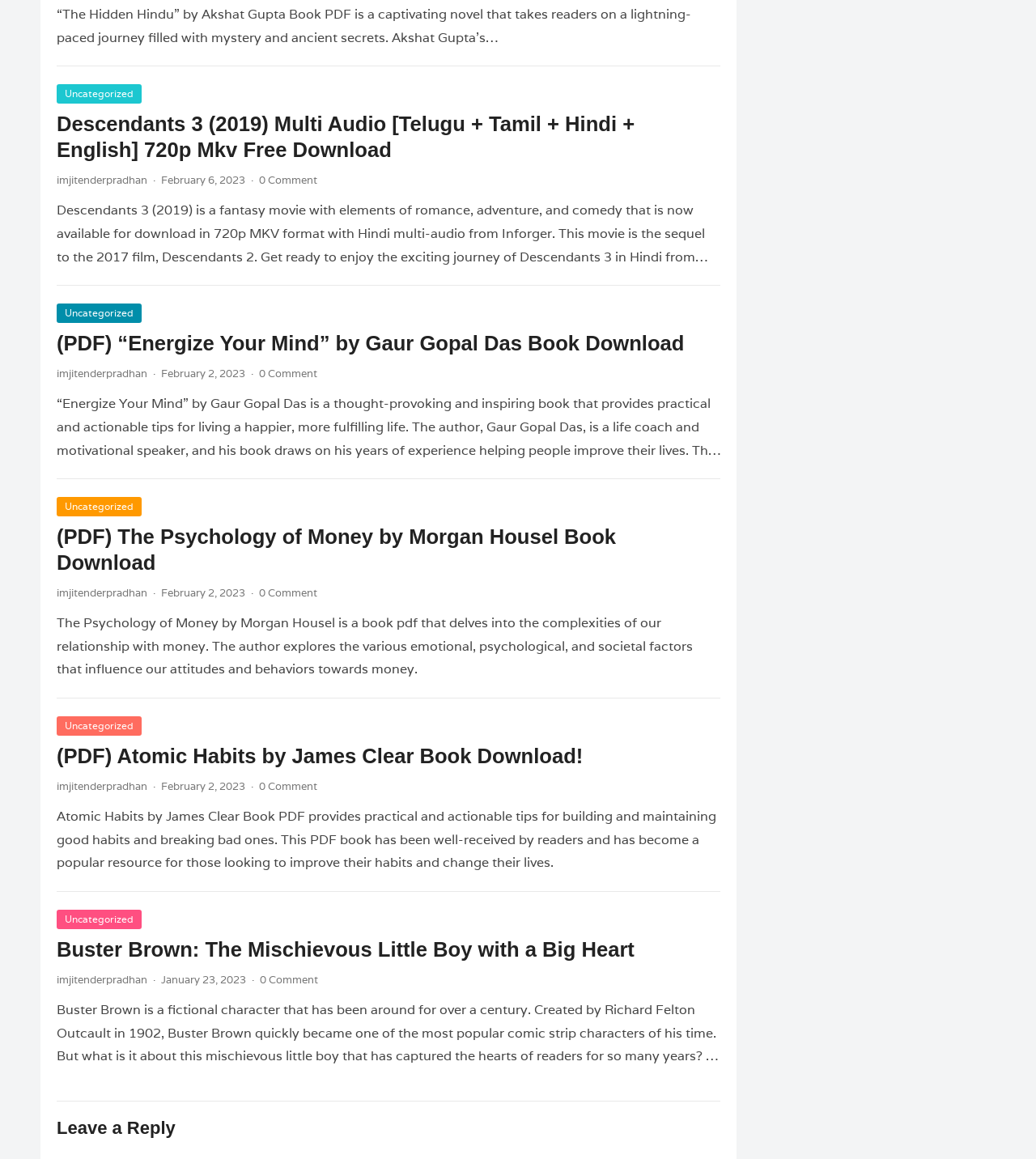Identify the bounding box coordinates for the region of the element that should be clicked to carry out the instruction: "Leave a reply". The bounding box coordinates should be four float numbers between 0 and 1, i.e., [left, top, right, bottom].

[0.055, 0.965, 0.695, 0.982]